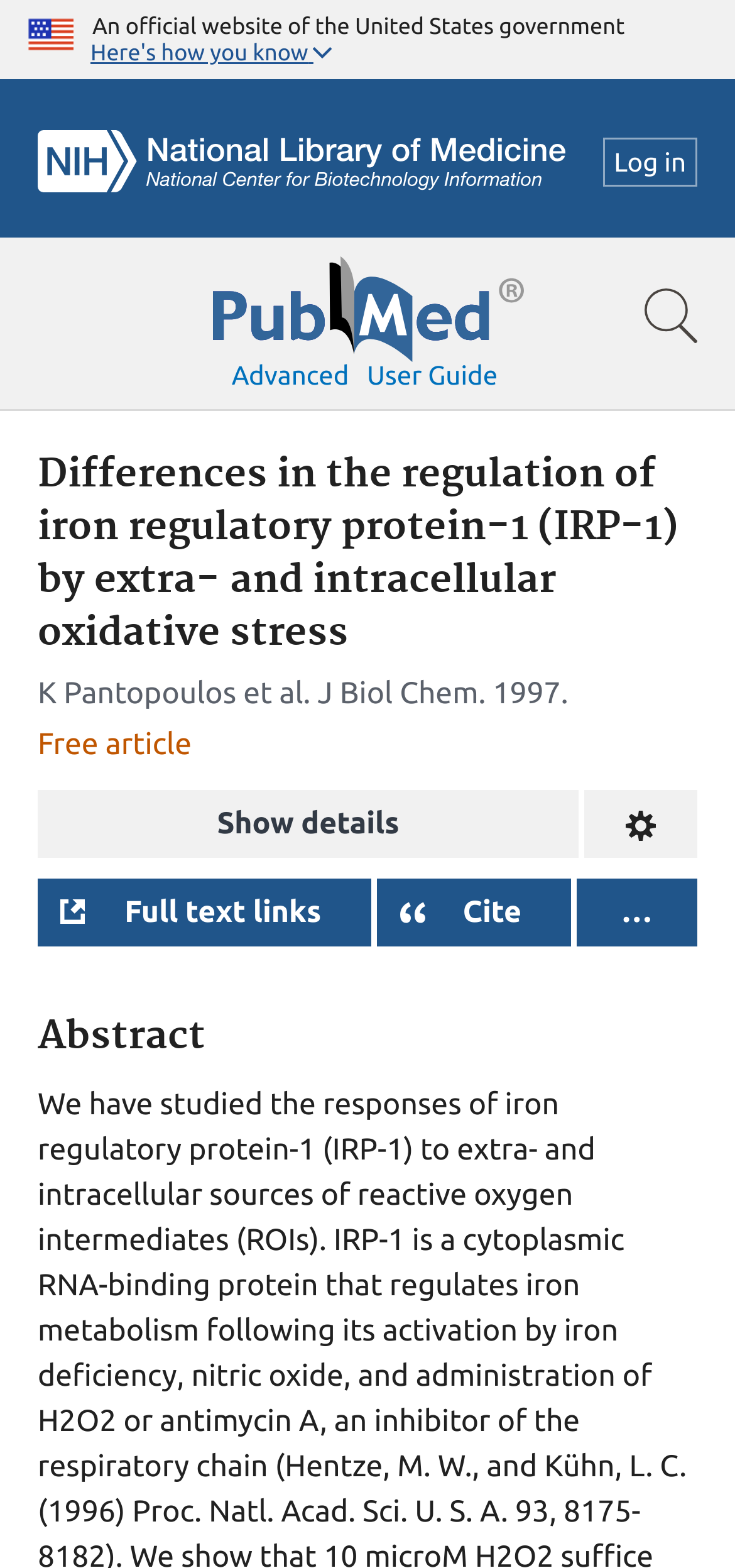What is the name of the journal?
Refer to the image and answer the question using a single word or phrase.

J Biol Chem